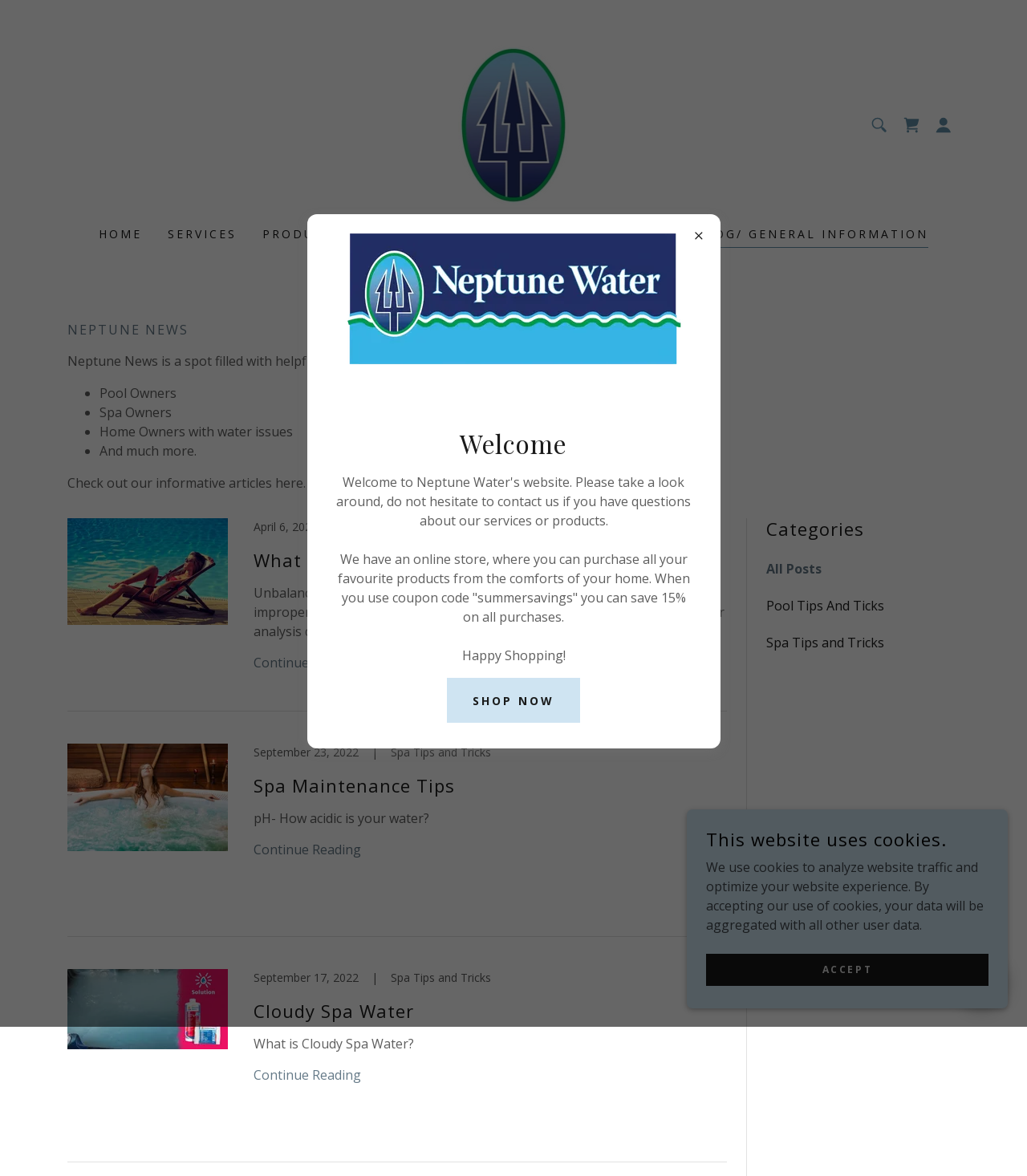What is the name of the company?
Using the image, provide a concise answer in one word or a short phrase.

Neptune Water Services